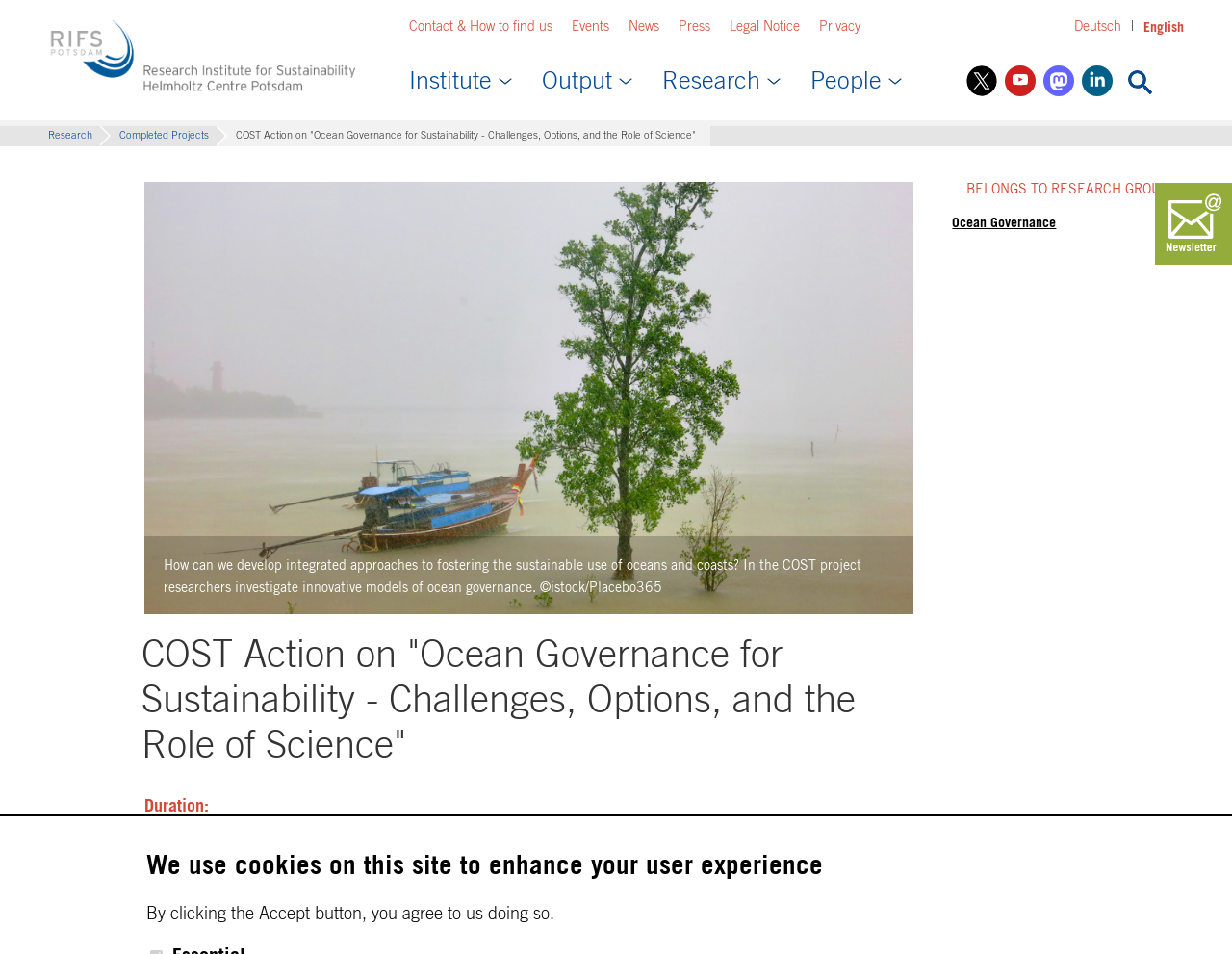Please answer the following question using a single word or phrase: 
What is the duration of the COST project?

09/2016 to 09/2020